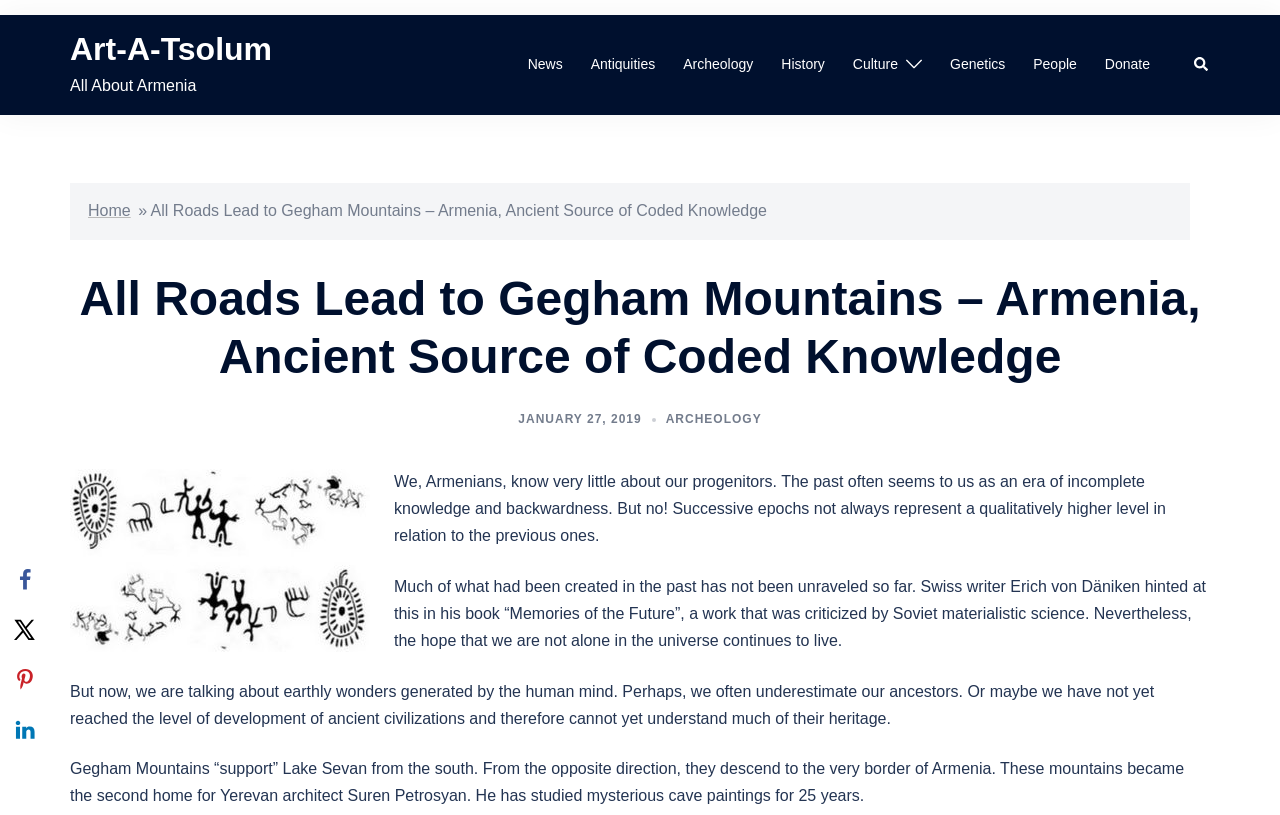Please find and report the primary heading text from the webpage.

All Roads Lead to Gegham Mountains – Armenia, Ancient Source of Coded Knowledge